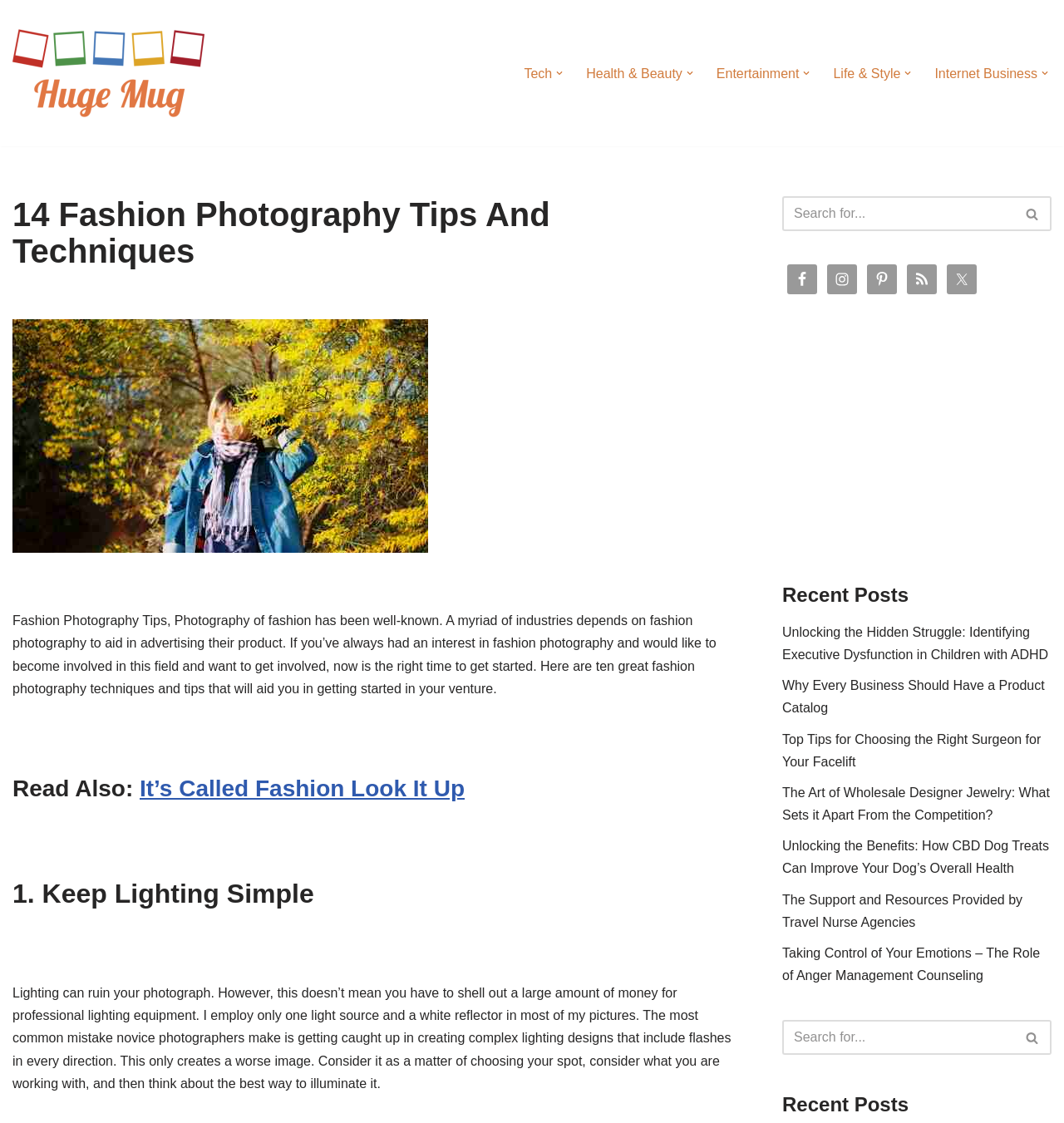Find the bounding box coordinates of the element's region that should be clicked in order to follow the given instruction: "Click on the 'Facebook' link". The coordinates should consist of four float numbers between 0 and 1, i.e., [left, top, right, bottom].

[0.74, 0.235, 0.768, 0.262]